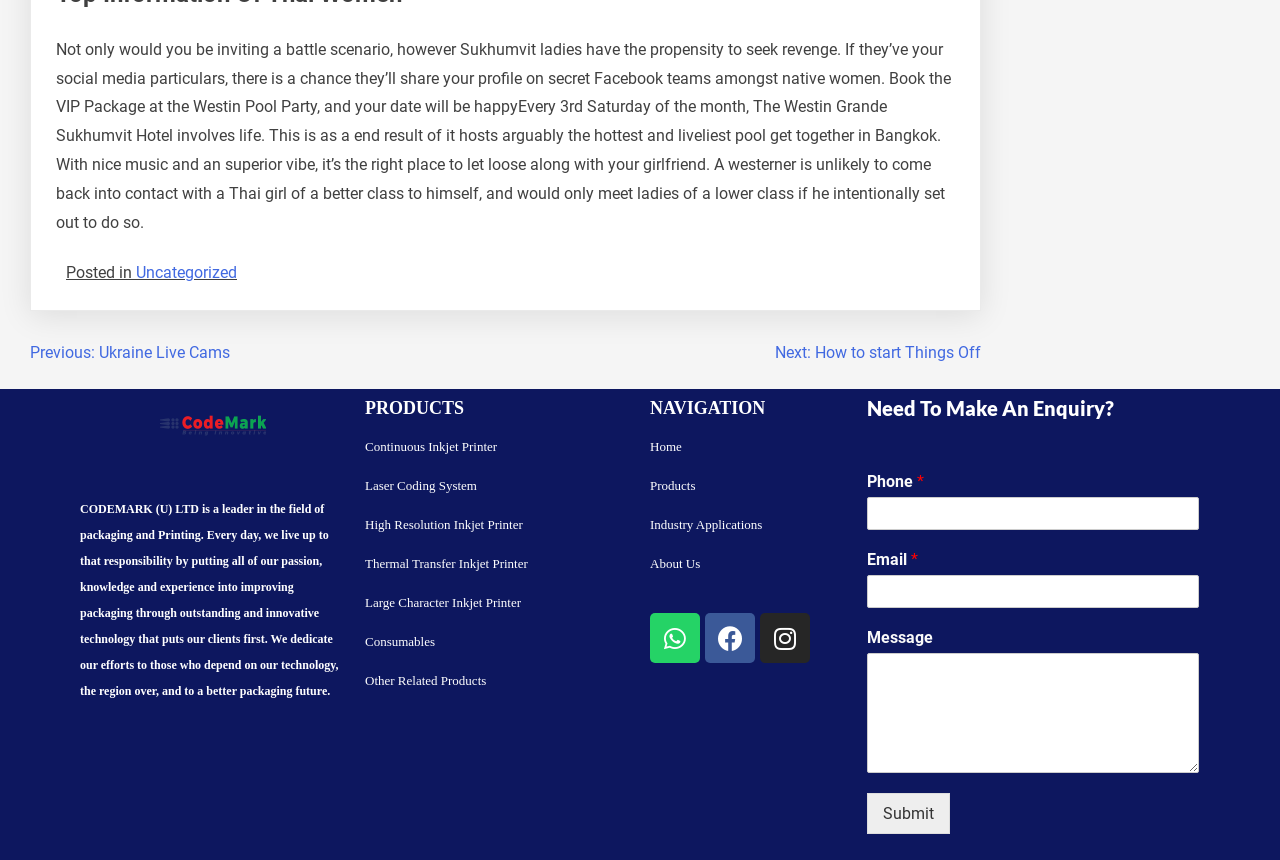What is the name of the hotel mentioned in the article?
Examine the screenshot and reply with a single word or phrase.

The Westin Grande Sukhumvit Hotel